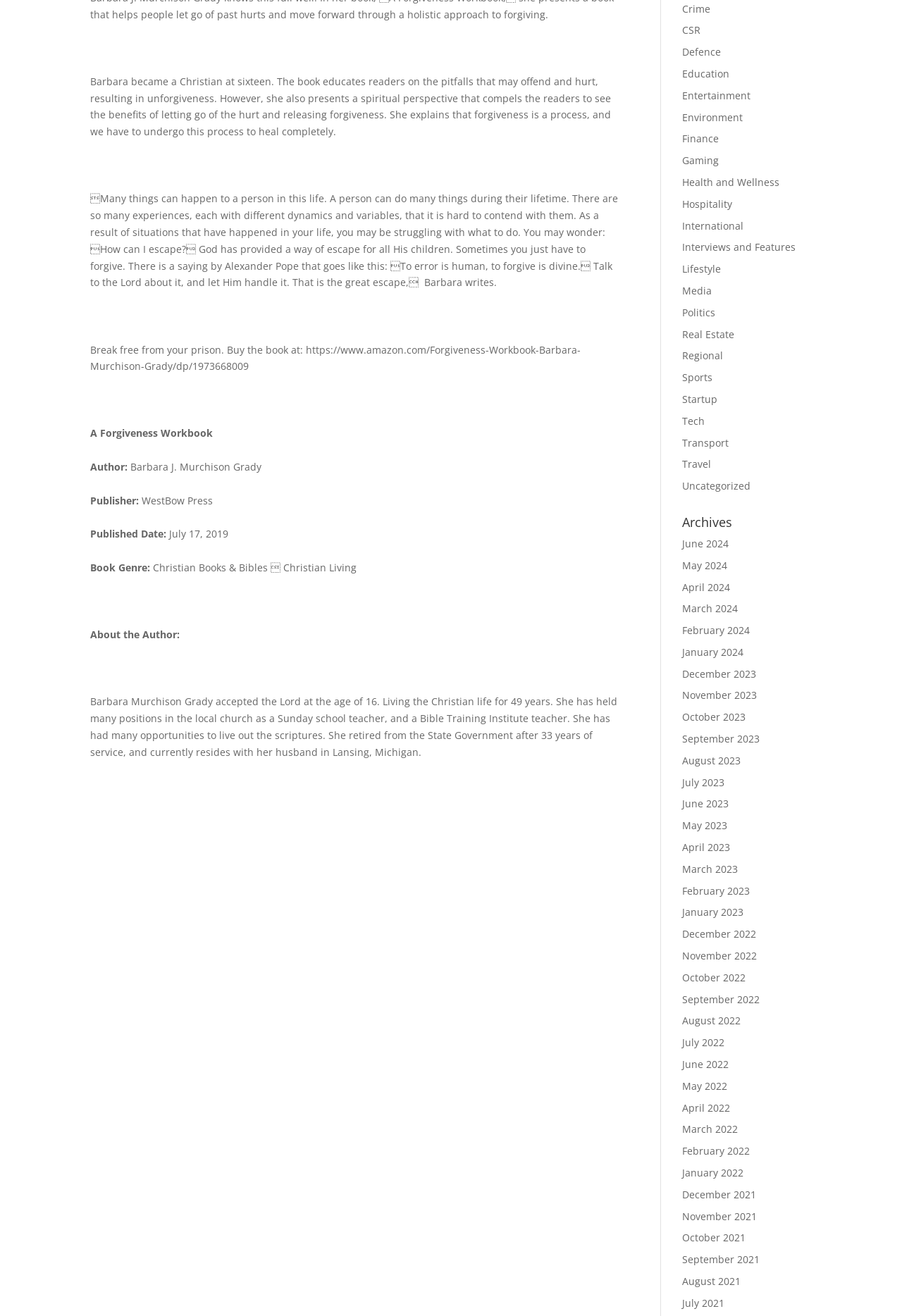Given the description: "Health and Wellness", determine the bounding box coordinates of the UI element. The coordinates should be formatted as four float numbers between 0 and 1, [left, top, right, bottom].

[0.756, 0.133, 0.864, 0.143]